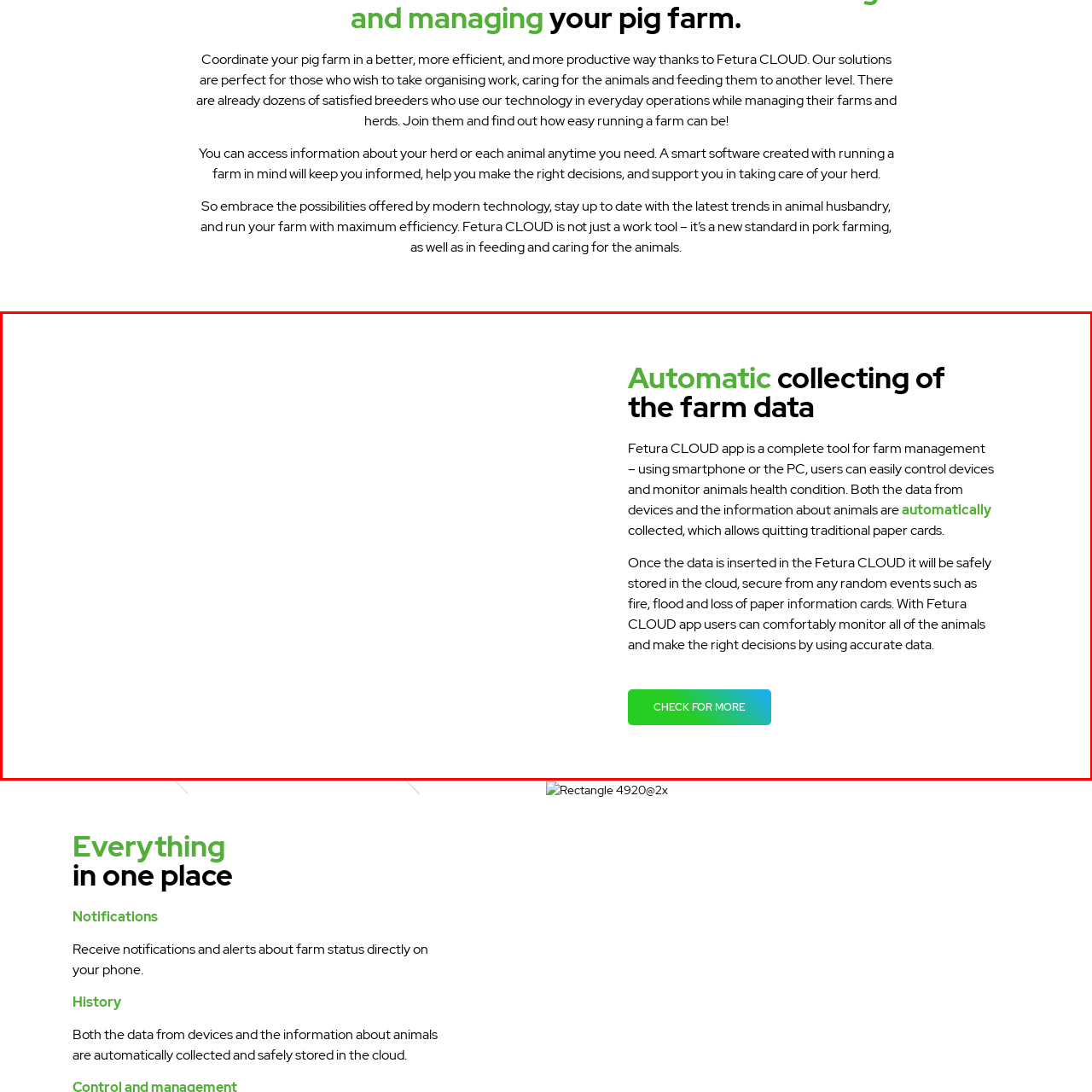Generate a comprehensive caption for the image that is marked by the red border.

The image features a section titled "Automatic collecting of the farm data," prominently displaying information about the Fetura CLOUD app. This innovative tool facilitates efficient farm management by allowing users to monitor animal health and control devices via smartphone or PC. It highlights the app's ability to automatically collect data from devices and animals, effectively replacing traditional paper records. Additionally, it assures users that once data is entered into Fetura CLOUD, it is securely stored in the cloud, safeguarding against loss due to unforeseen events like fire or flood. A vibrant green button labeled "CHECK FOR MORE" invites users to explore additional information.